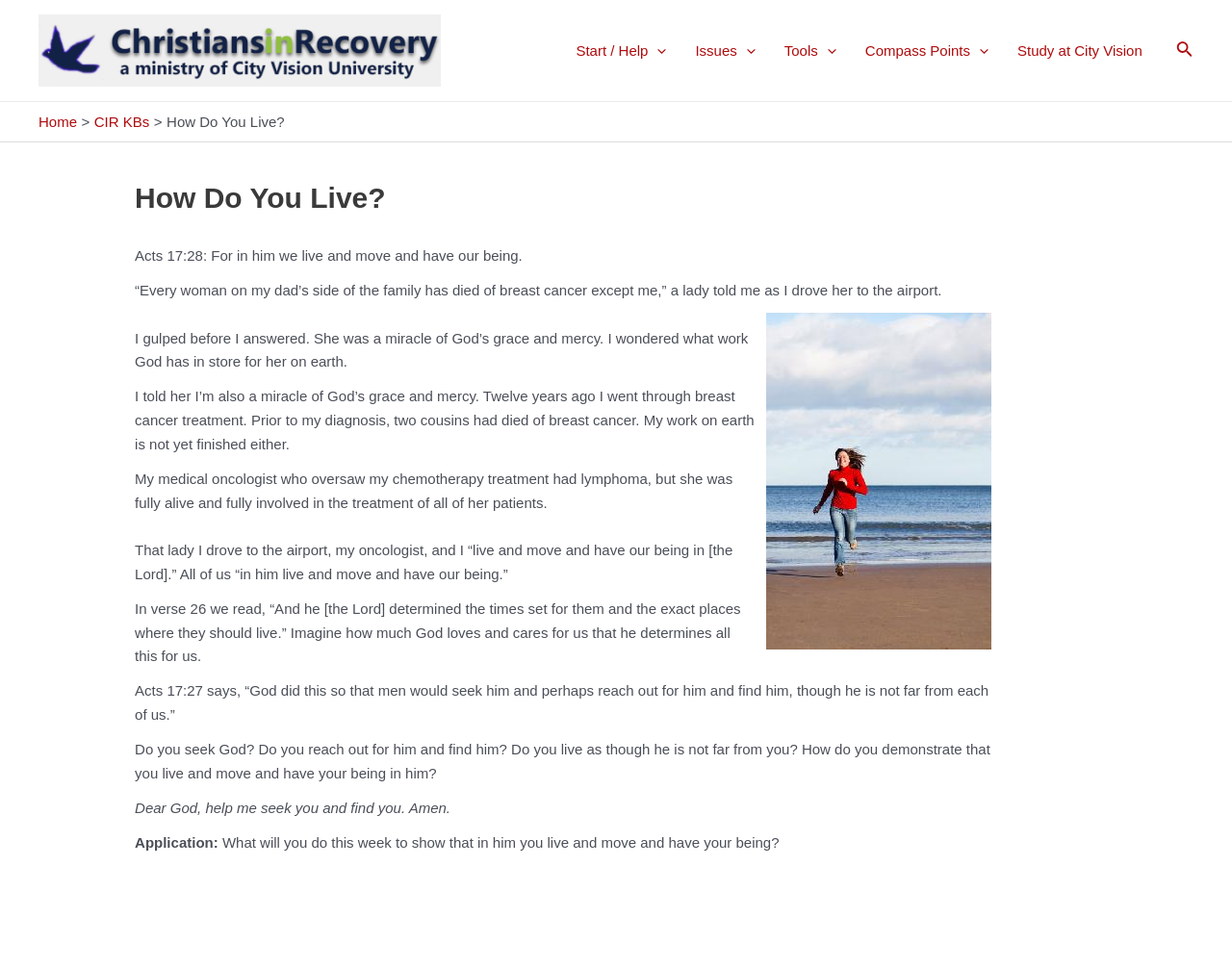Calculate the bounding box coordinates for the UI element based on the following description: "parent_node: Issues aria-label="Menu Toggle"". Ensure the coordinates are four float numbers between 0 and 1, i.e., [left, top, right, bottom].

[0.598, 0.017, 0.613, 0.087]